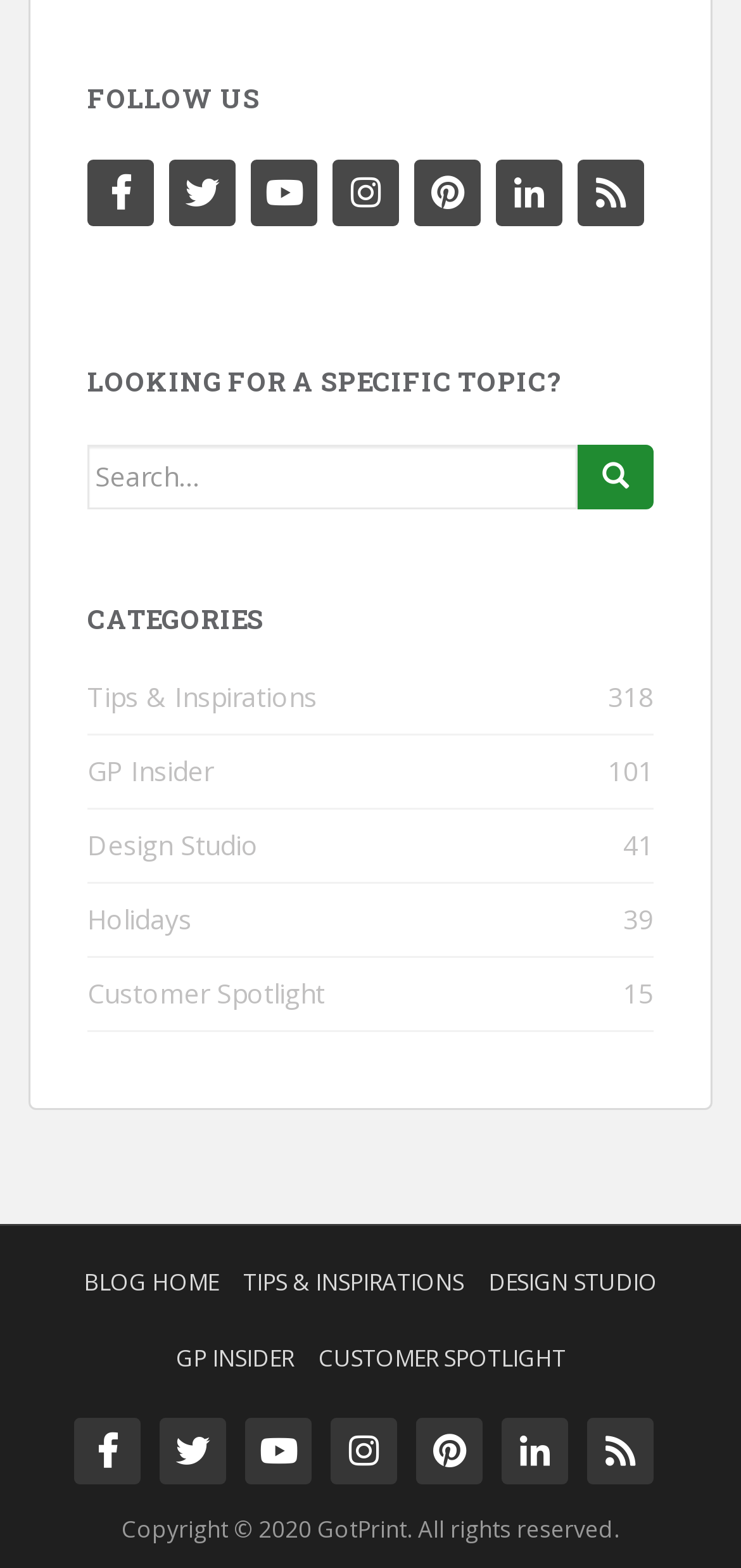Please identify the coordinates of the bounding box for the clickable region that will accomplish this instruction: "access your account".

None